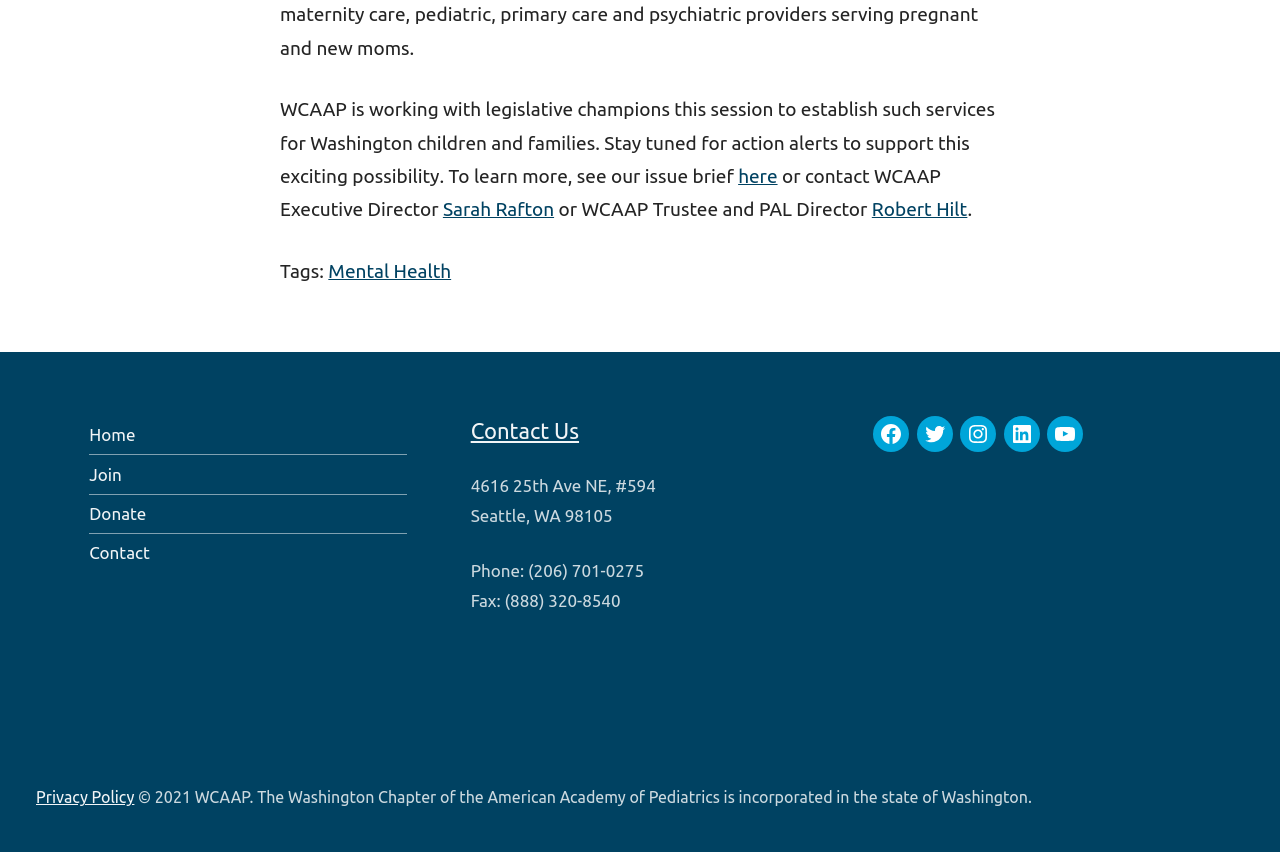What is the phone number of WCAAP?
Answer with a single word or short phrase according to what you see in the image.

(206) 701-0275